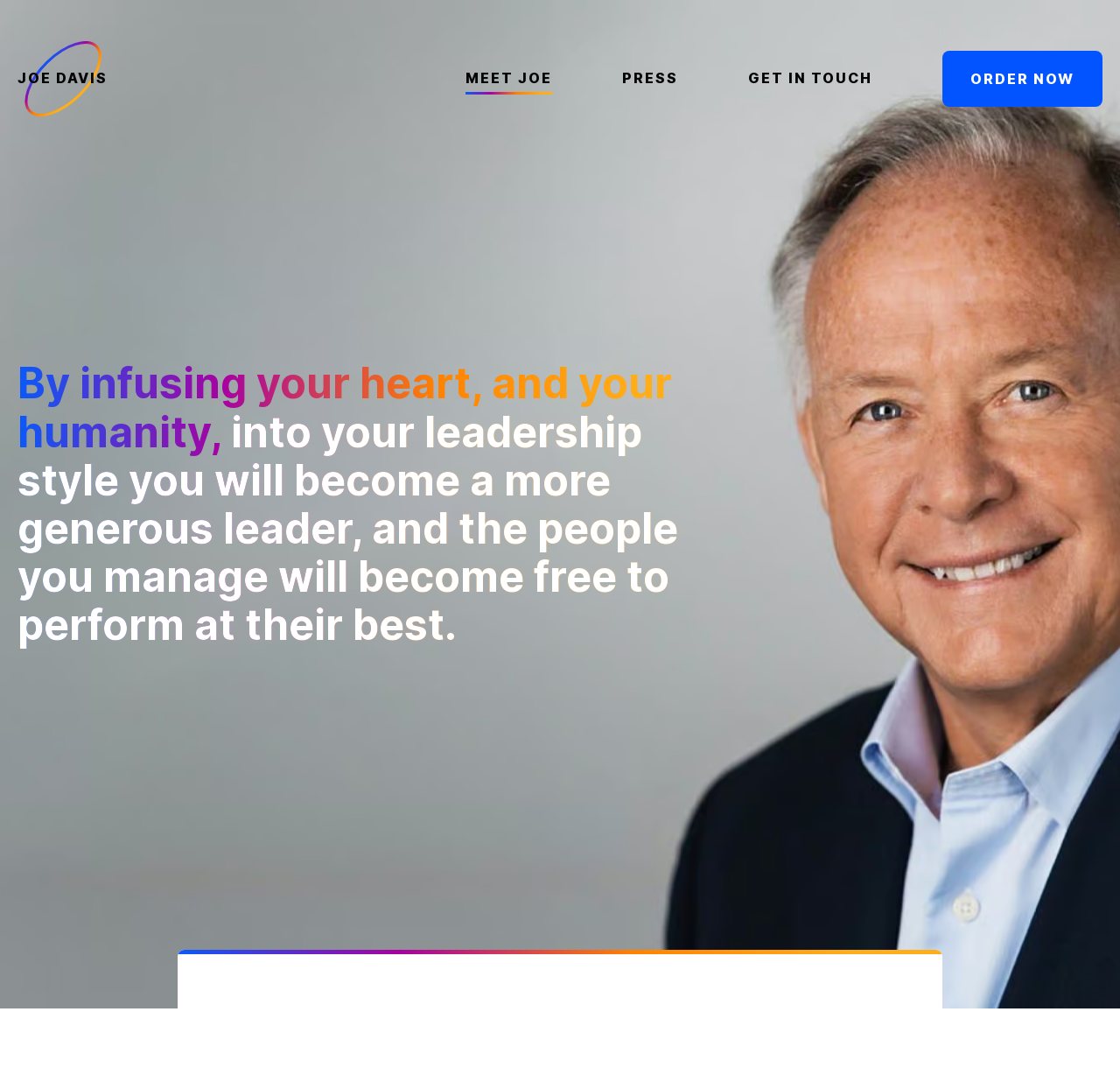Answer the following inquiry with a single word or phrase:
What is the main theme of the webpage?

Leadership